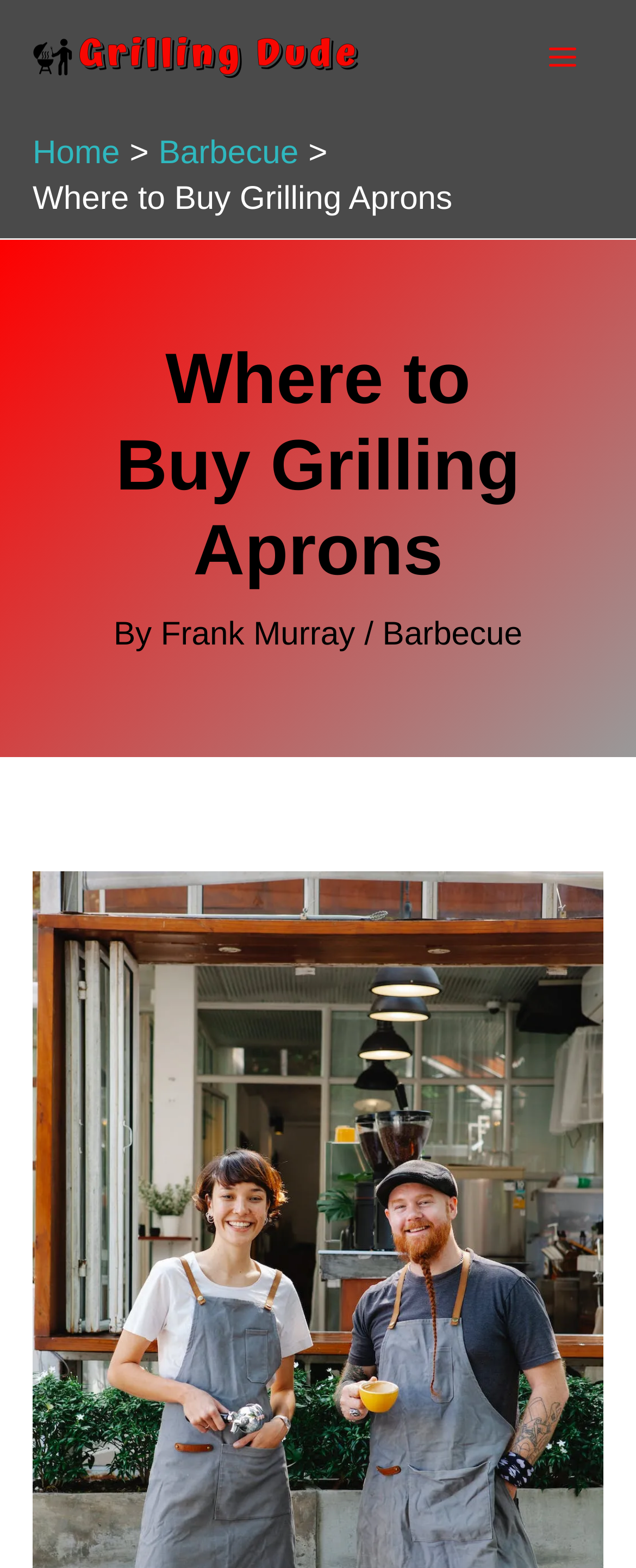What is the purpose of the 'Main Menu' button?
Look at the screenshot and provide an in-depth answer.

I inferred the purpose of the 'Main Menu' button by looking at its properties, which indicate that it is expandable. This suggests that the button is used to expand a menu, likely containing additional navigation options or features.